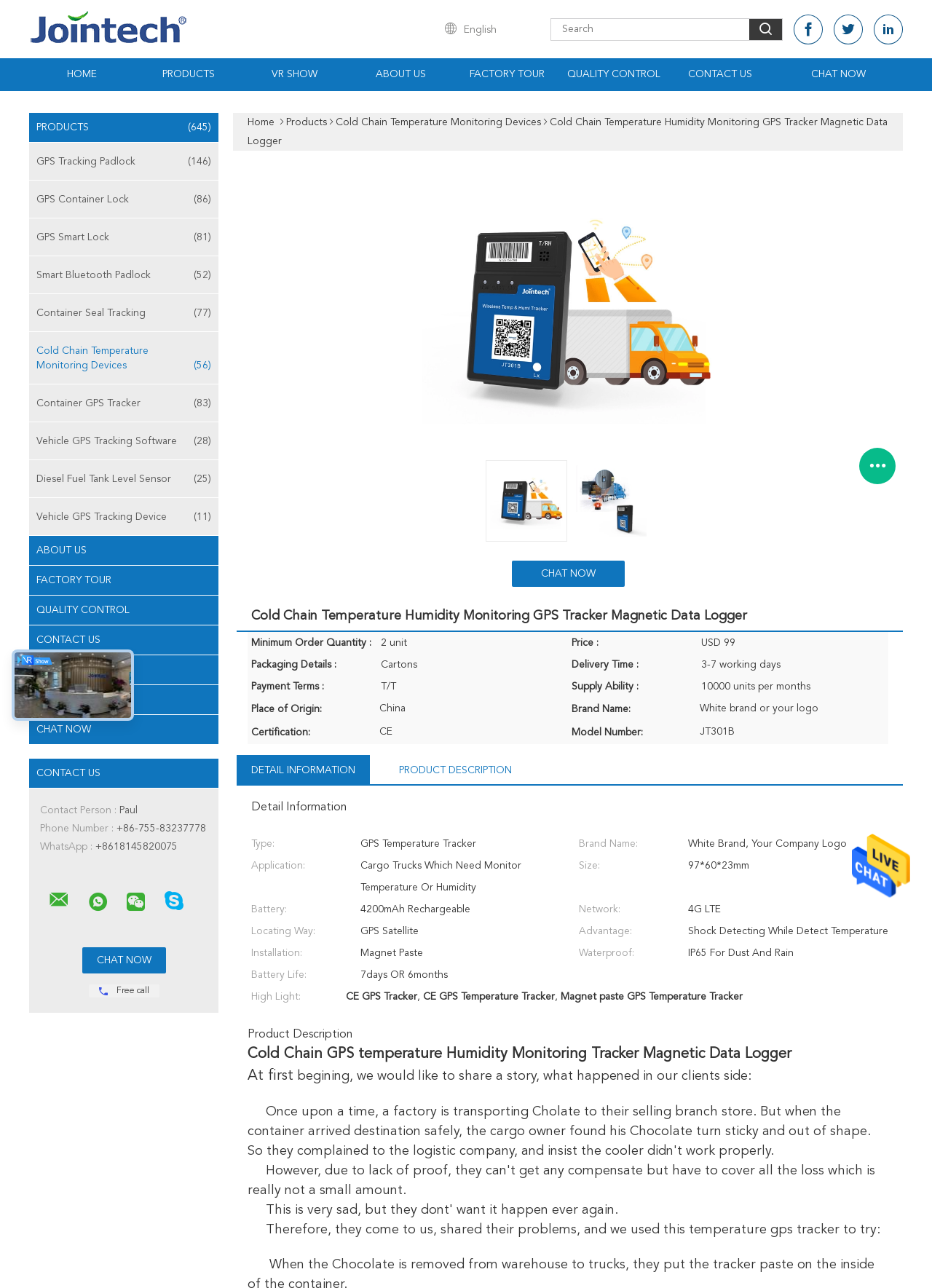Show the bounding box coordinates of the region that should be clicked to follow the instruction: "Click the 'Send Message' button."

[0.914, 0.697, 0.977, 0.704]